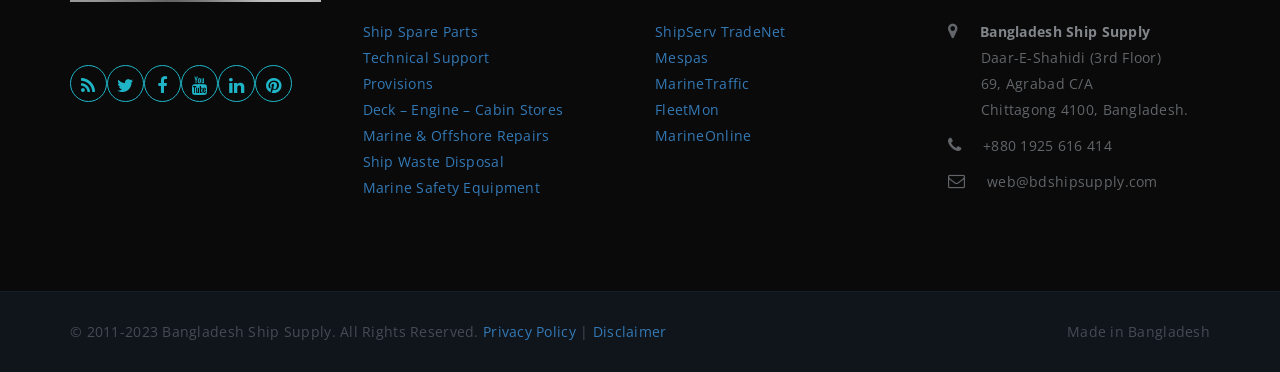Please give a short response to the question using one word or a phrase:
What is the phone number of the company?

+880 1925 616 414